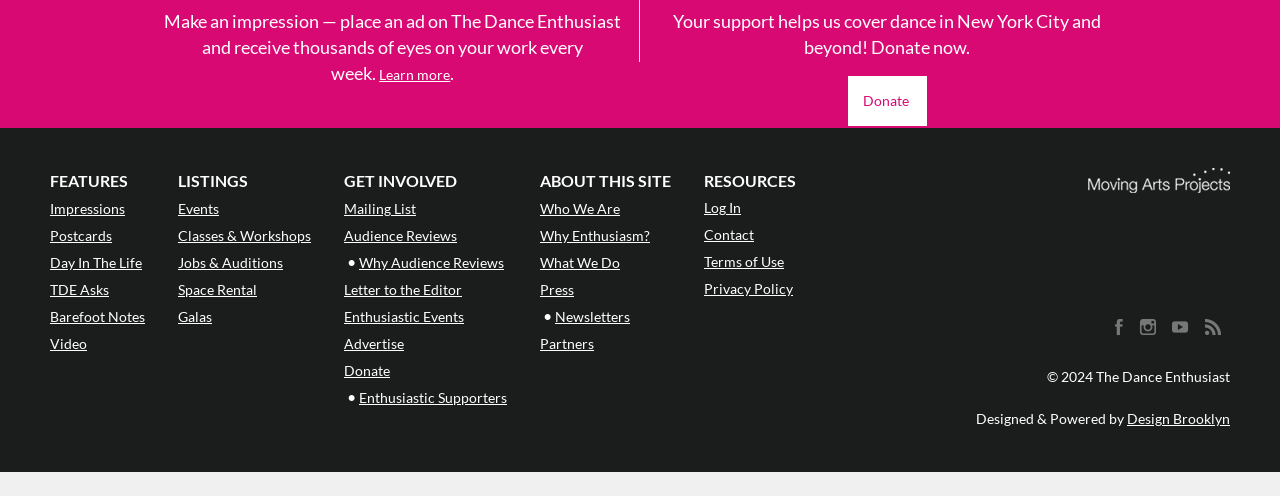Please specify the bounding box coordinates of the clickable region to carry out the following instruction: "Donate to support dance in New York City and beyond". The coordinates should be four float numbers between 0 and 1, in the format [left, top, right, bottom].

[0.662, 0.154, 0.724, 0.254]